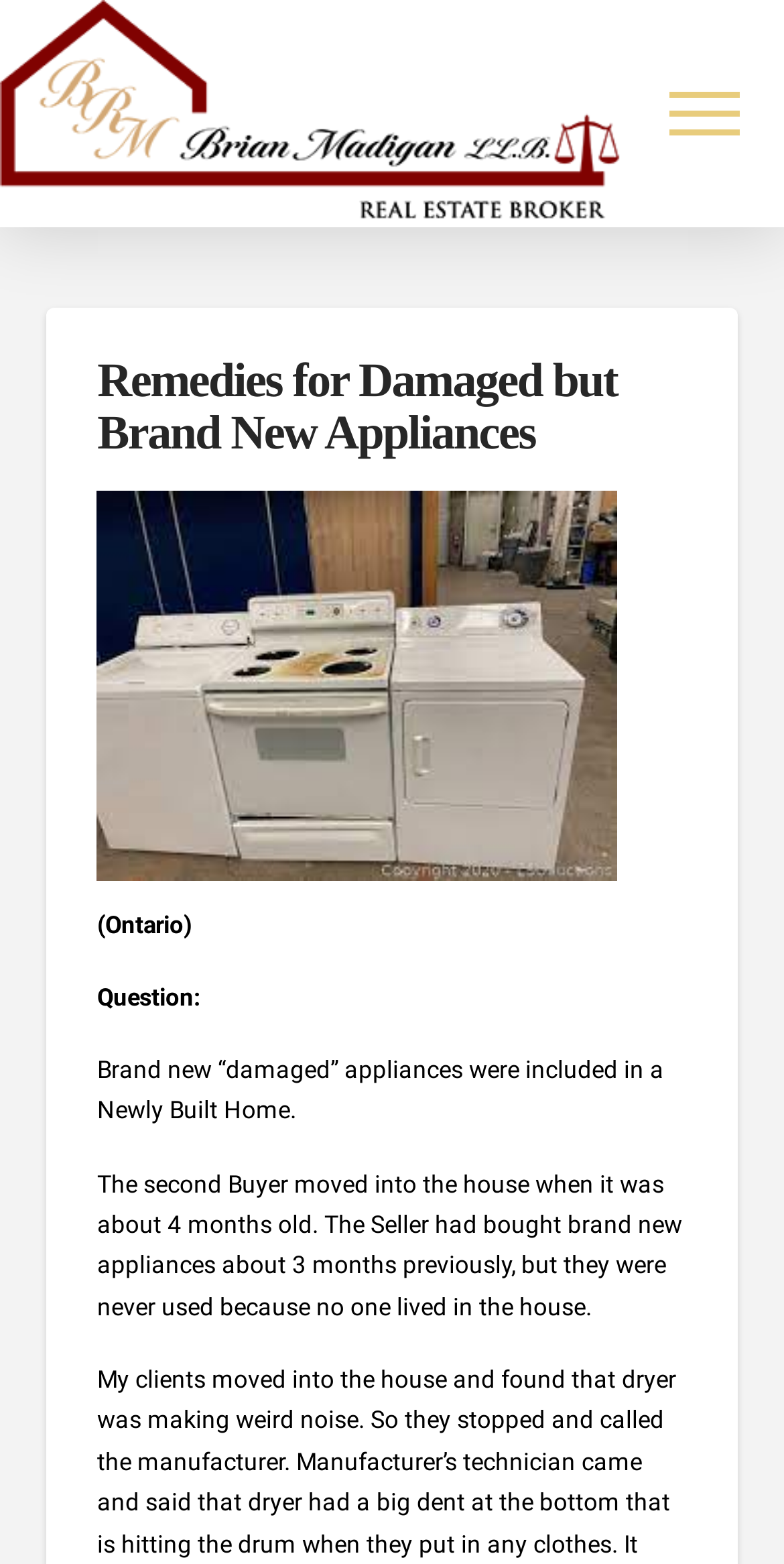Extract the main headline from the webpage and generate its text.

Remedies for Damaged but Brand New Appliances